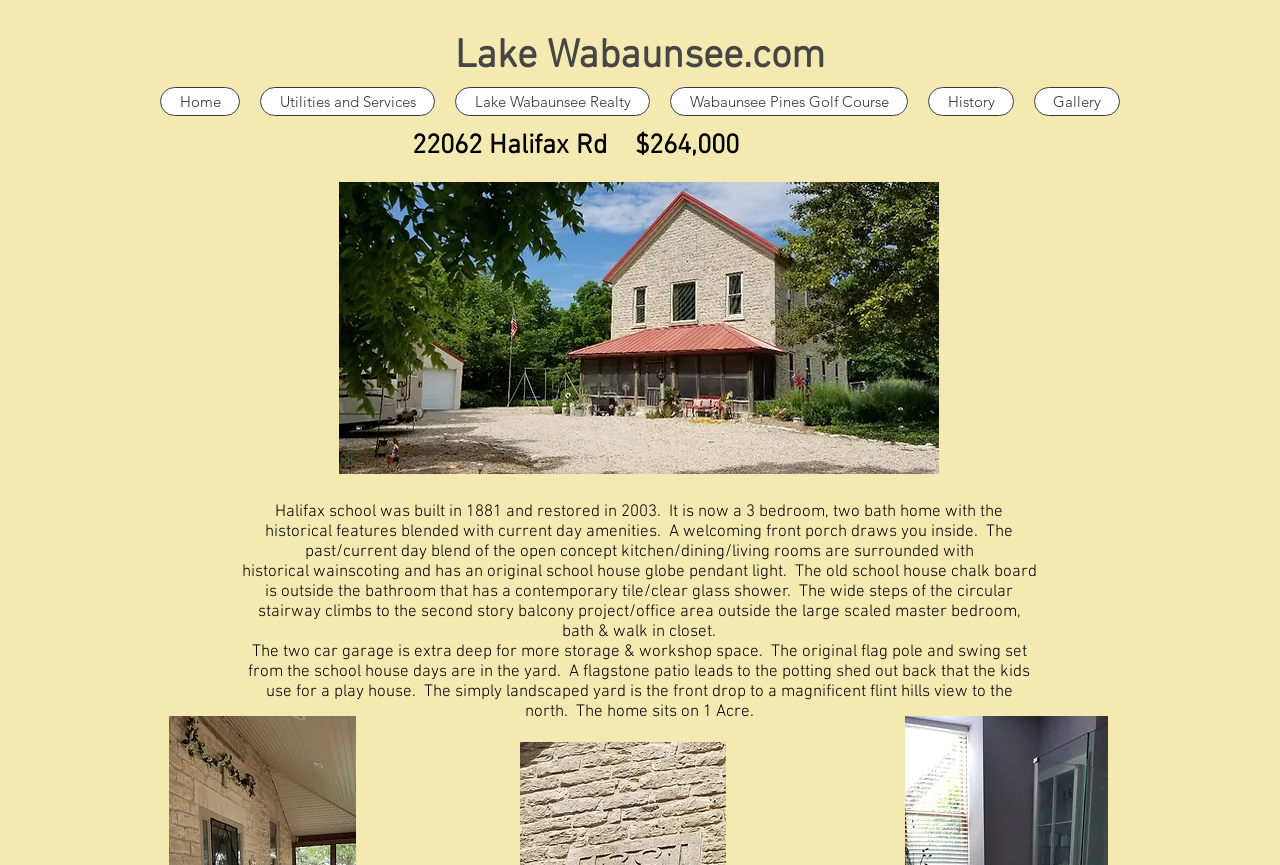Please provide a one-word or short phrase answer to the question:
What is the price of the house?

$264,000